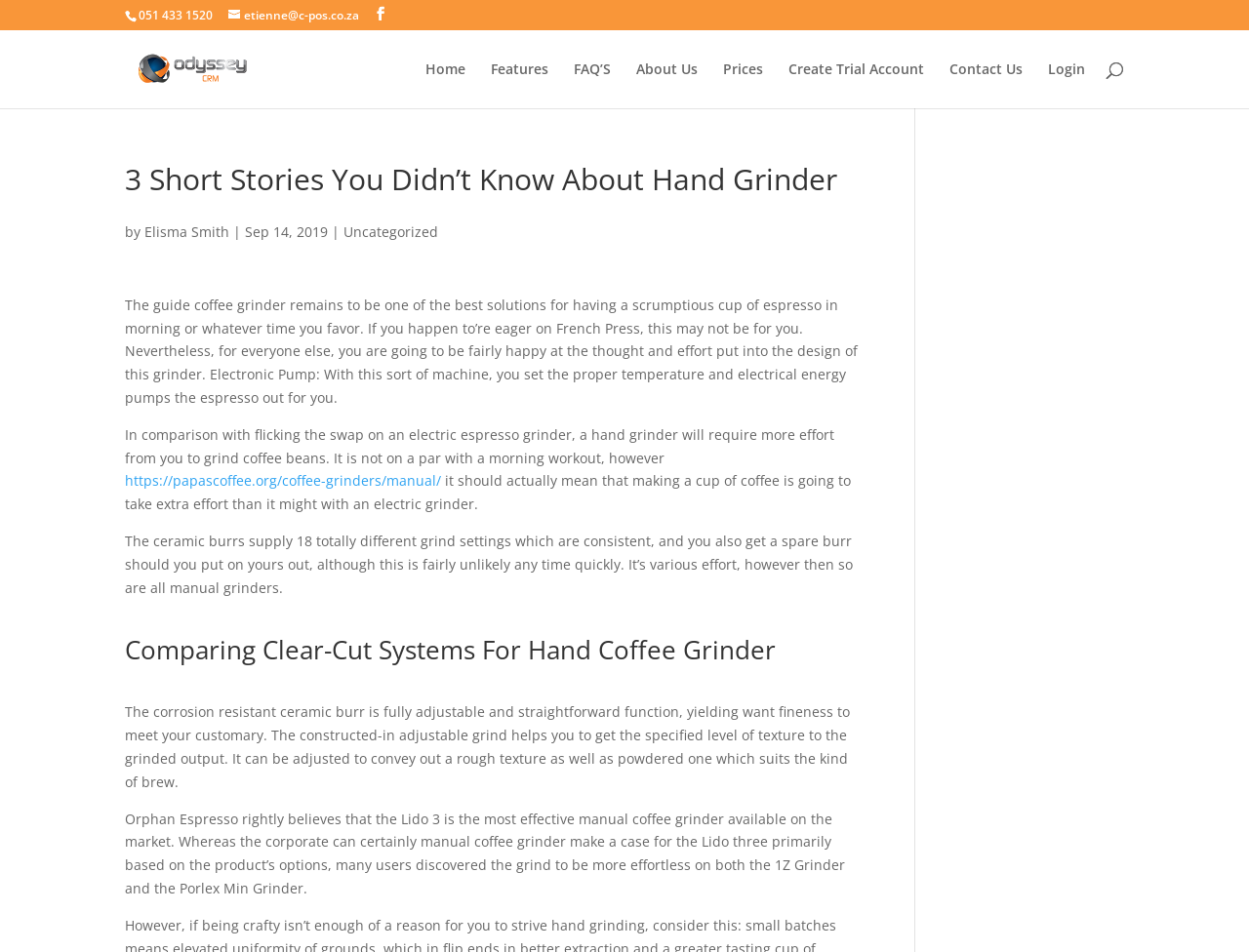Please pinpoint the bounding box coordinates for the region I should click to adhere to this instruction: "Contact 'Elisma Smith'".

[0.116, 0.234, 0.184, 0.253]